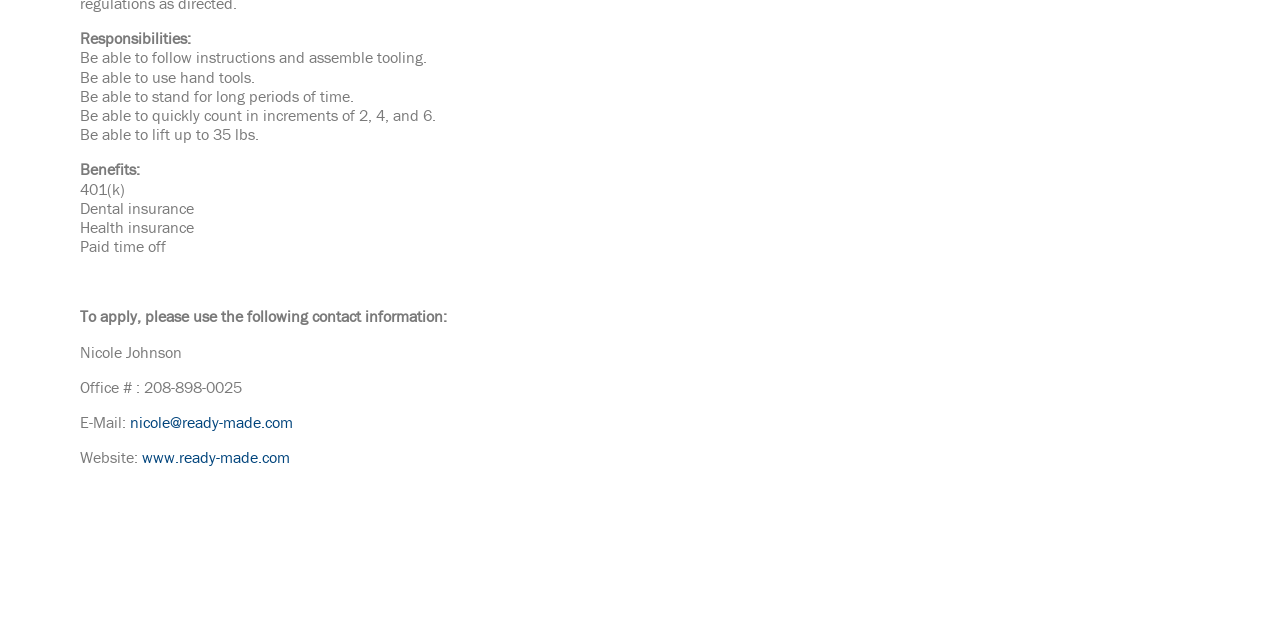Please predict the bounding box coordinates (top-left x, top-left y, bottom-right x, bottom-right y) for the UI element in the screenshot that fits the description: www.ready-made.com

[0.111, 0.699, 0.227, 0.73]